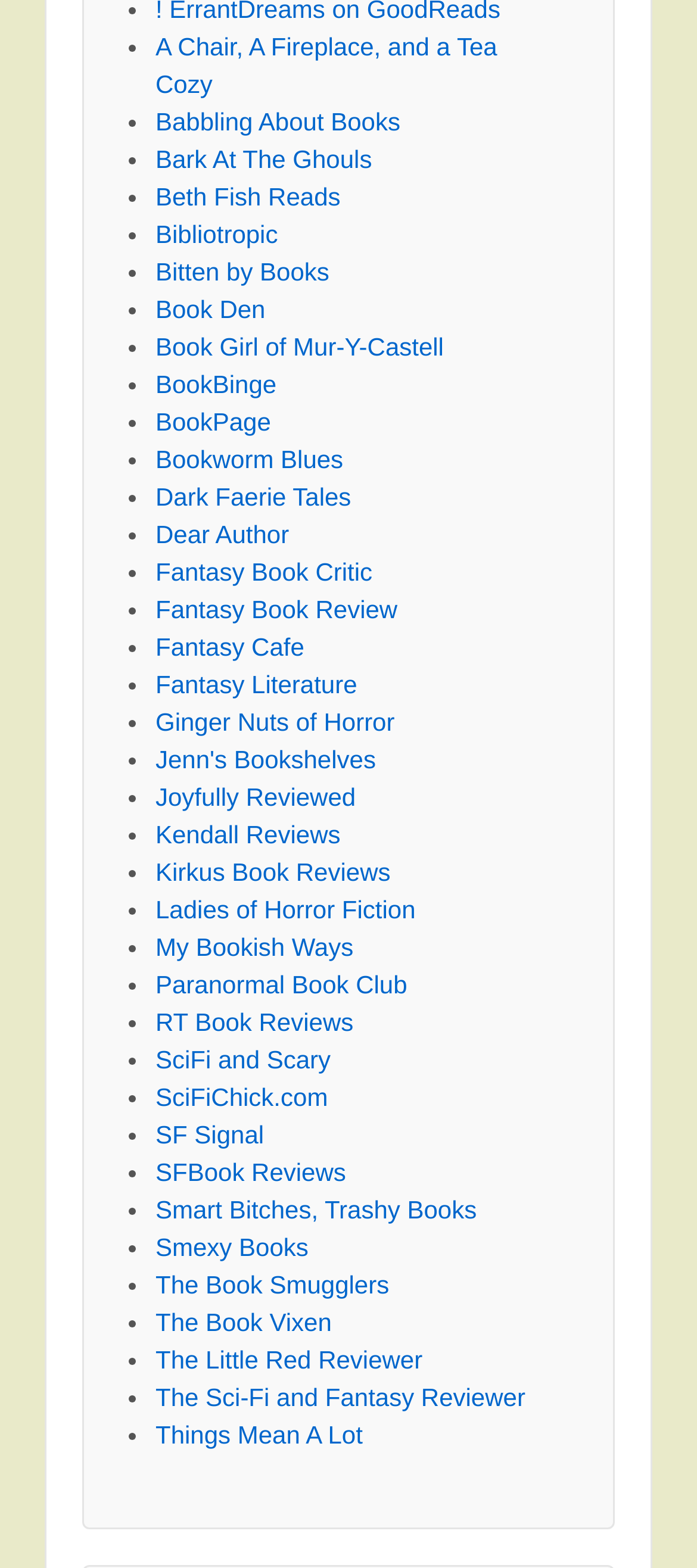Based on the element description, predict the bounding box coordinates (top-left x, top-left y, bottom-right x, bottom-right y) for the UI element in the screenshot: BookBinge

[0.223, 0.235, 0.397, 0.254]